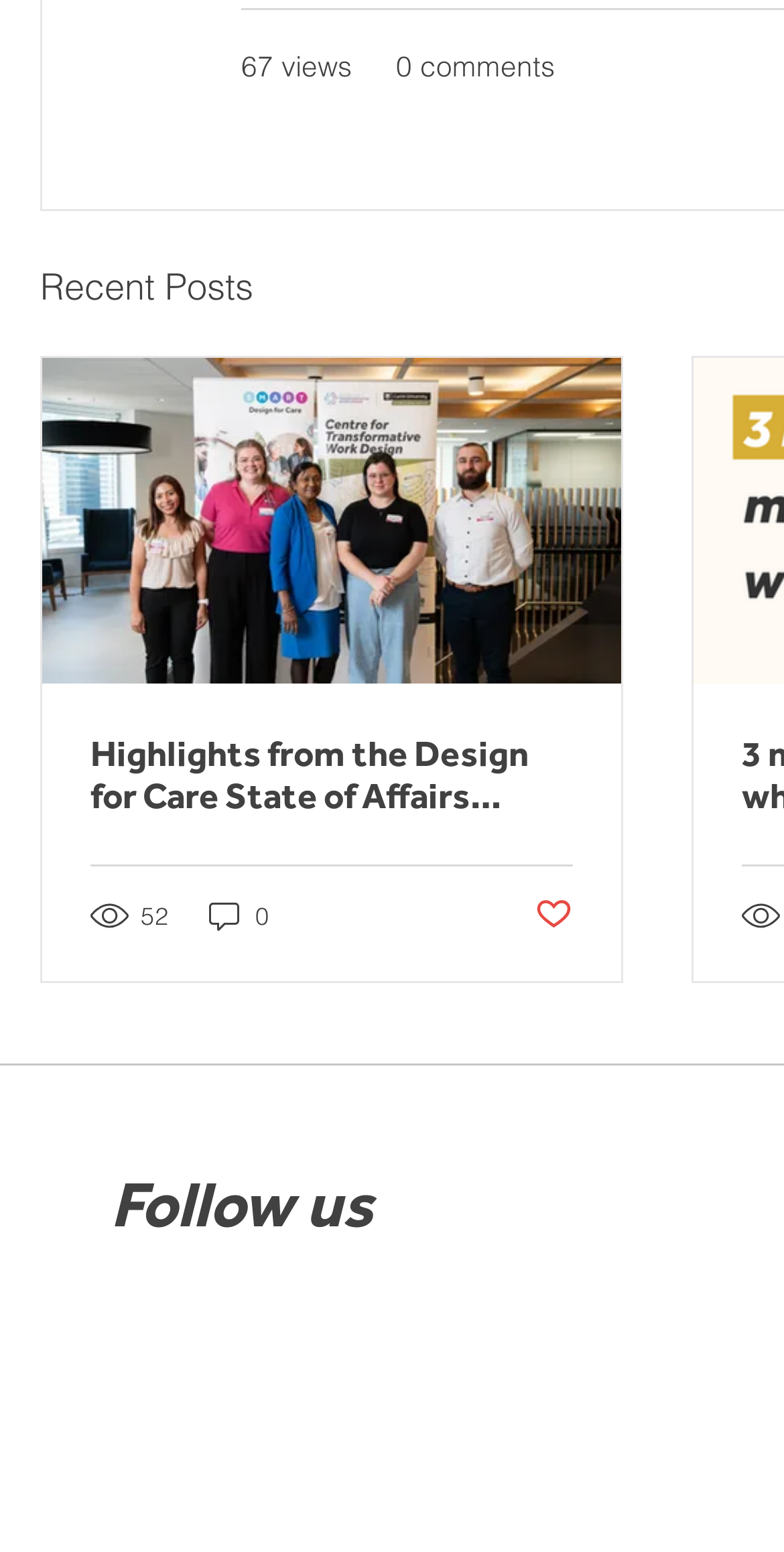Pinpoint the bounding box coordinates for the area that should be clicked to perform the following instruction: "Follow on Linkedin".

[0.018, 0.843, 0.146, 0.908]